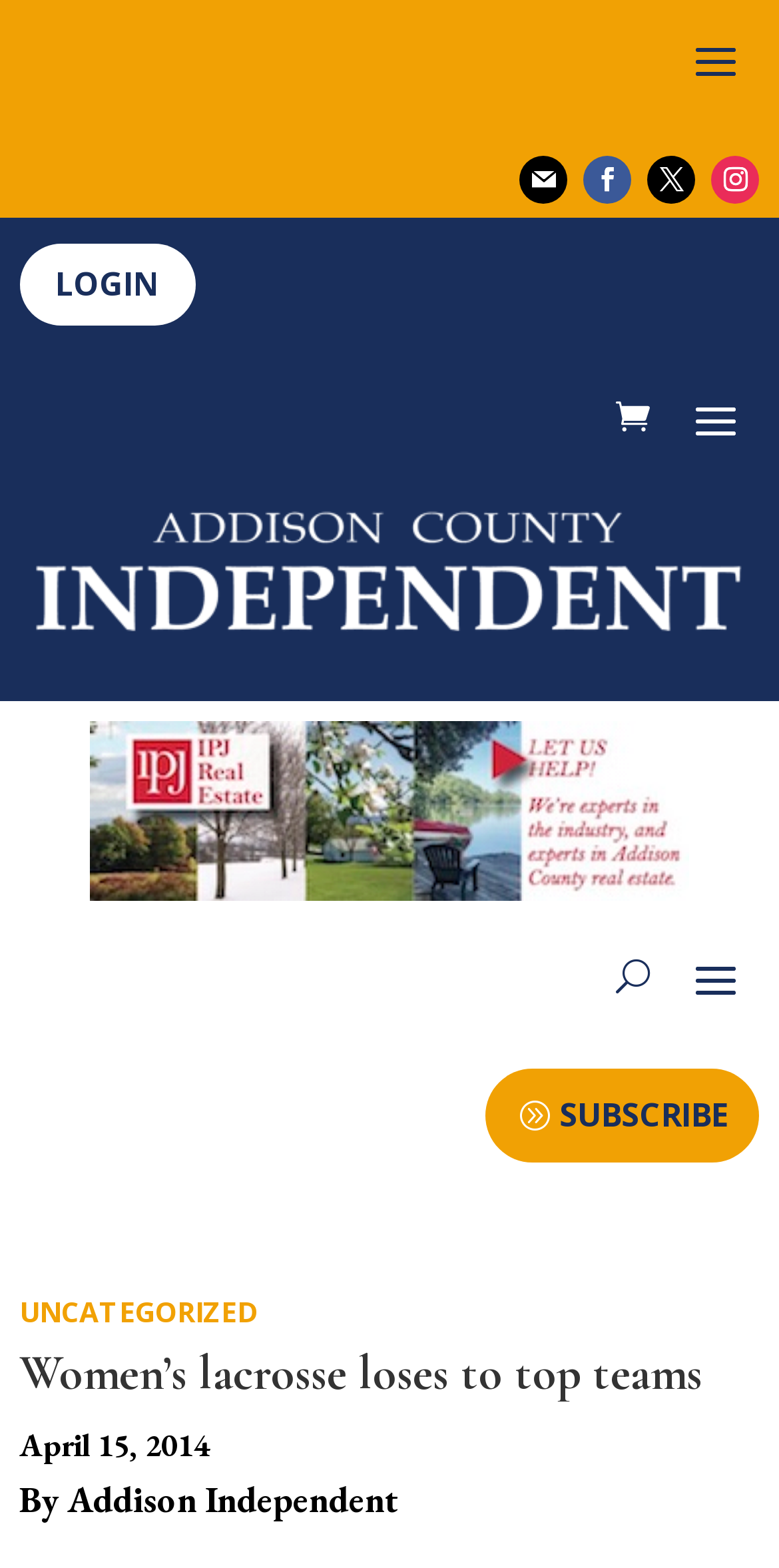Can you identify and provide the main heading of the webpage?

Women’s lacrosse loses to top teams